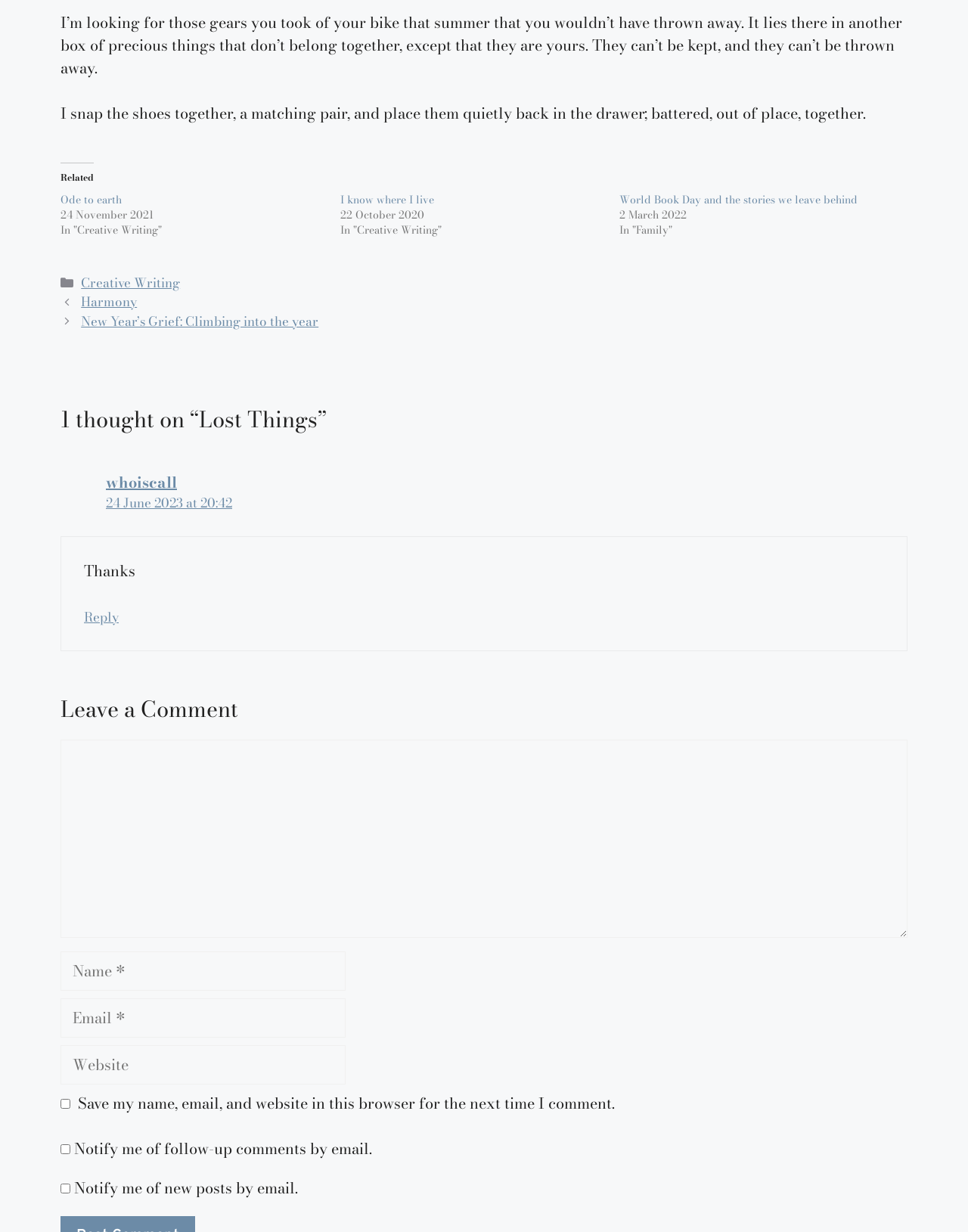Please use the details from the image to answer the following question comprehensively:
What is the purpose of the textbox 'Comment'?

The purpose of the textbox 'Comment' is to allow users to leave a comment on the post, which is indicated by the heading 'Leave a Comment' and the required textbox field.